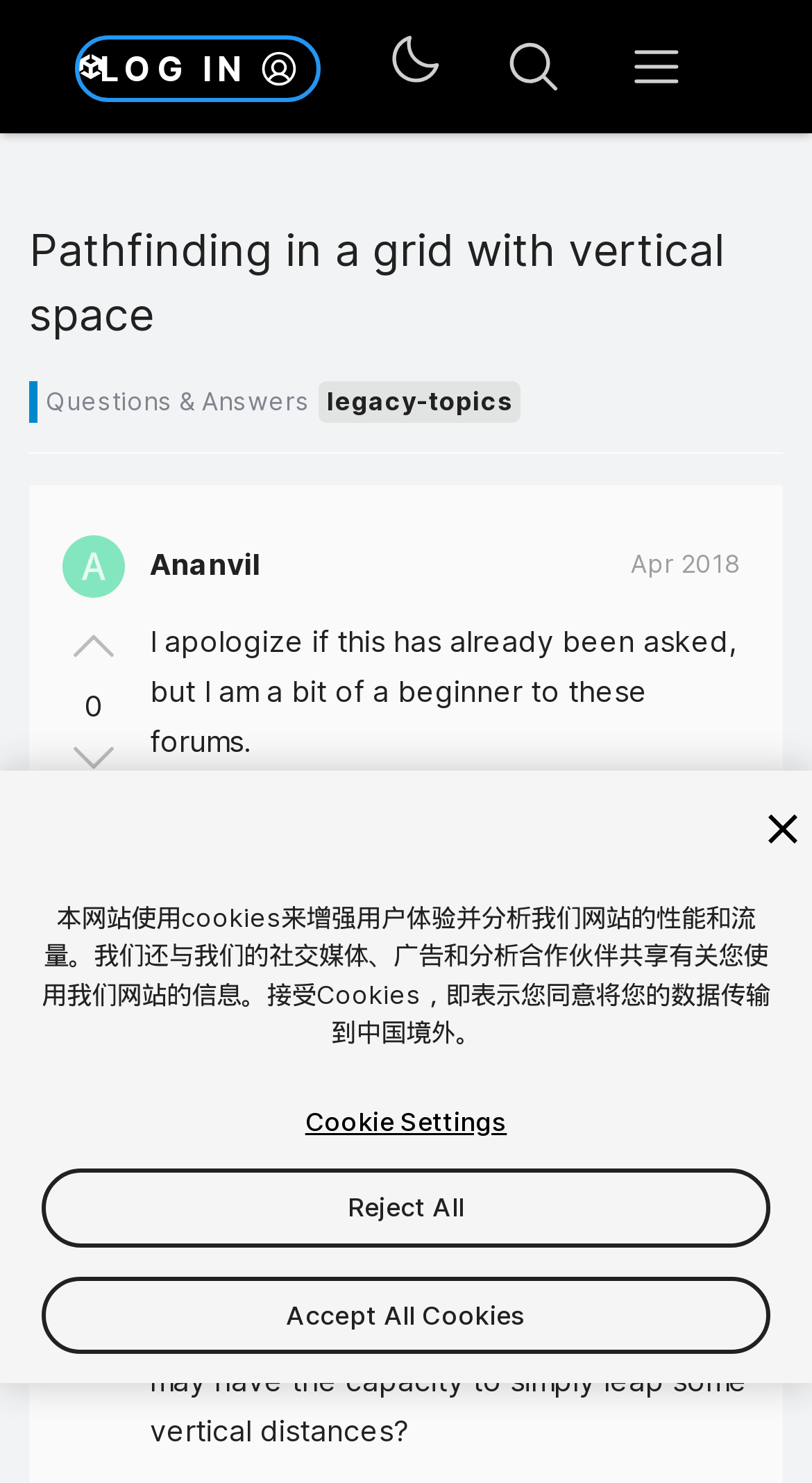What is the main challenge in the game development?
Provide an in-depth and detailed answer to the question.

The main challenge in the game development can be identified by reading the text content of the webpage, which mentions that the game will have maps with abrupt changes in elevation, and the developer wants to calculate the most efficient route from point A to point B, taking into account units that can leap vertical distances.